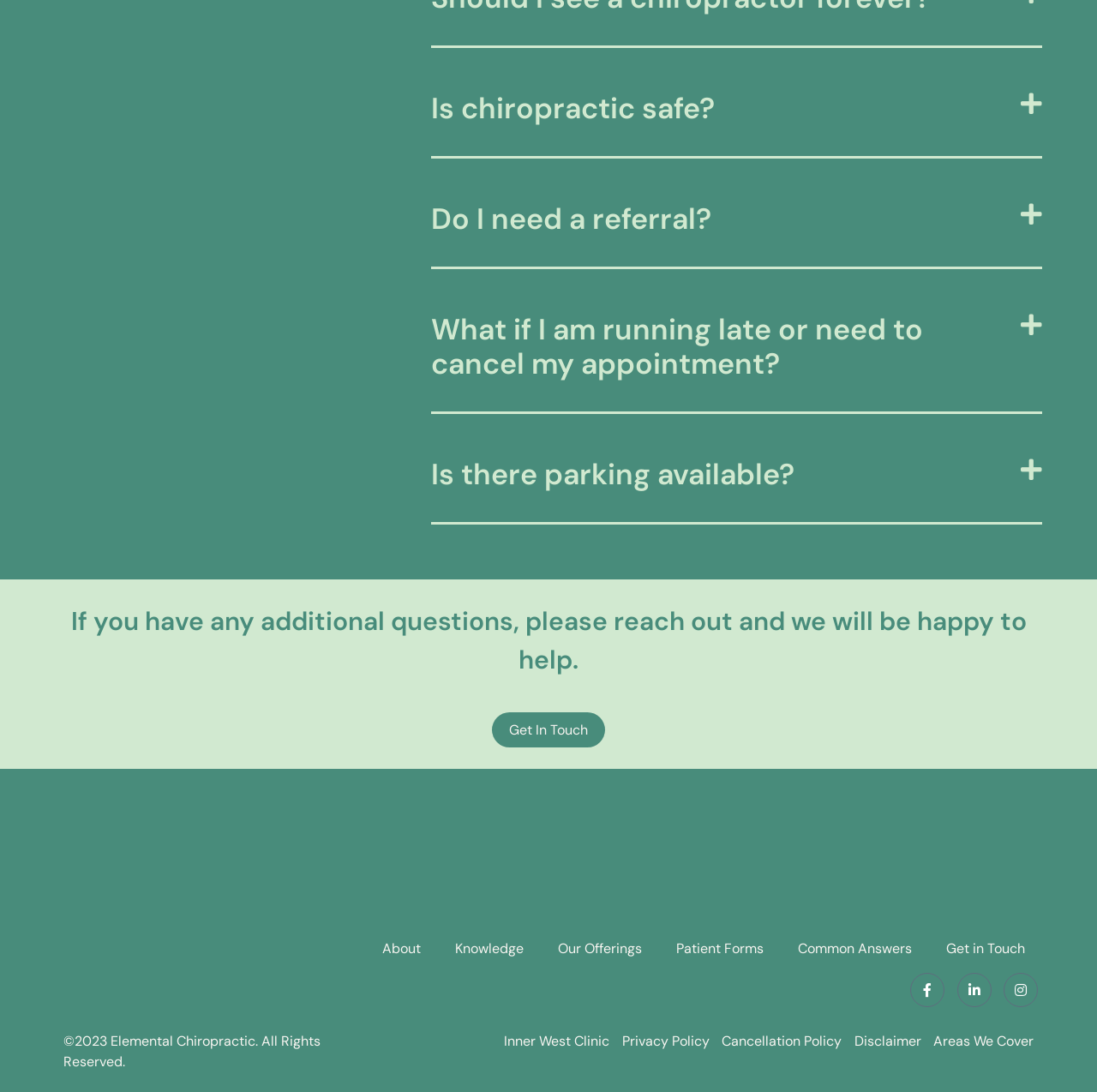Please give the bounding box coordinates of the area that should be clicked to fulfill the following instruction: "Click on 'Is chiropractic safe?'". The coordinates should be in the format of four float numbers from 0 to 1, i.e., [left, top, right, bottom].

[0.393, 0.057, 0.95, 0.145]